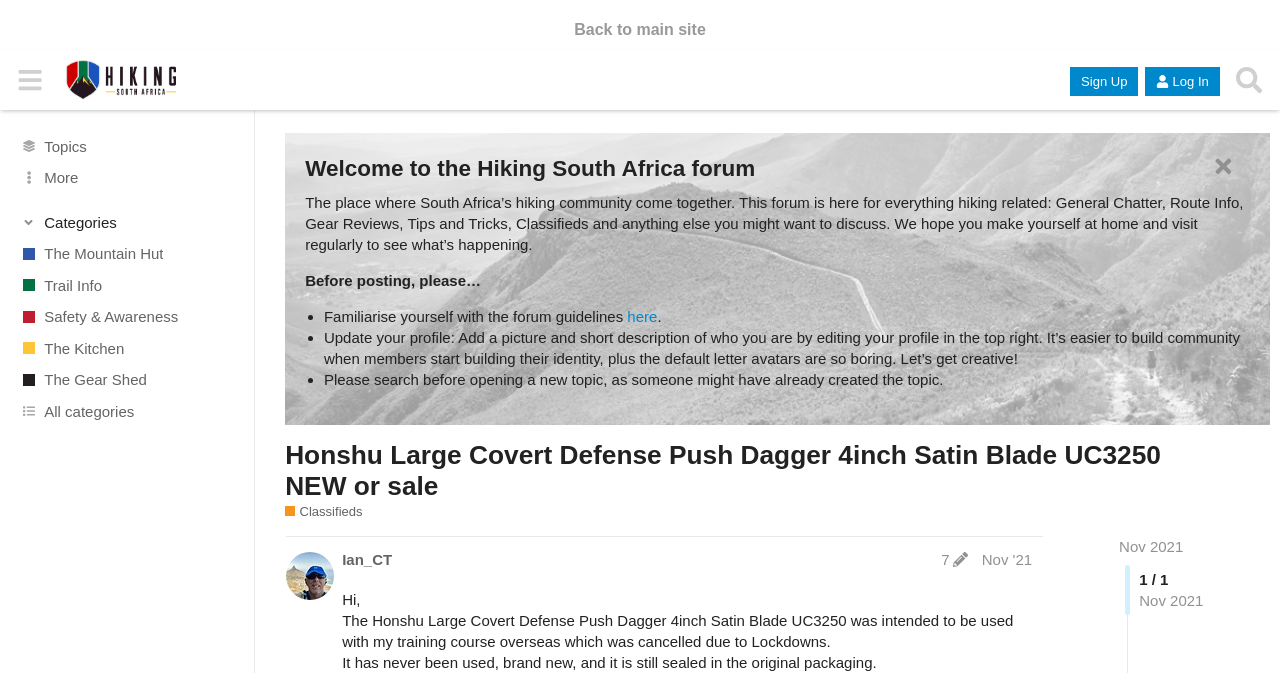Provide a thorough description of the webpage's content and layout.

This webpage is a forum post on the Hiking South Africa Forum, specifically a classifieds section where a user is selling a Honshu Large Covert Defense Push Dagger. 

At the top of the page, there is a navigation bar with links to the main site, a sidebar button, and buttons to sign up and log in. The forum's logo is also present, along with a search button. 

Below the navigation bar, there are several links to different topics, including "The Mountain Hut", "Trail Info", and "The Gear Shed". These links are arranged vertically on the left side of the page.

On the right side of the page, there is a welcome message to the Hiking South Africa forum, which explains the purpose of the forum and encourages users to familiarize themselves with the guidelines. 

The main content of the page is the forum post, which is titled "Honshu Large Covert Defense Push Dagger 4inch Satin Blade UC3250 NEW or sale". The post is written by a user named Ian_CT and was edited in November 2021. The post describes the item being sold, a Honshu Large Covert Defense Push Dagger, which was intended to be used for a training course but was never used due to lockdowns. The item is brand new and still sealed in its original packaging.